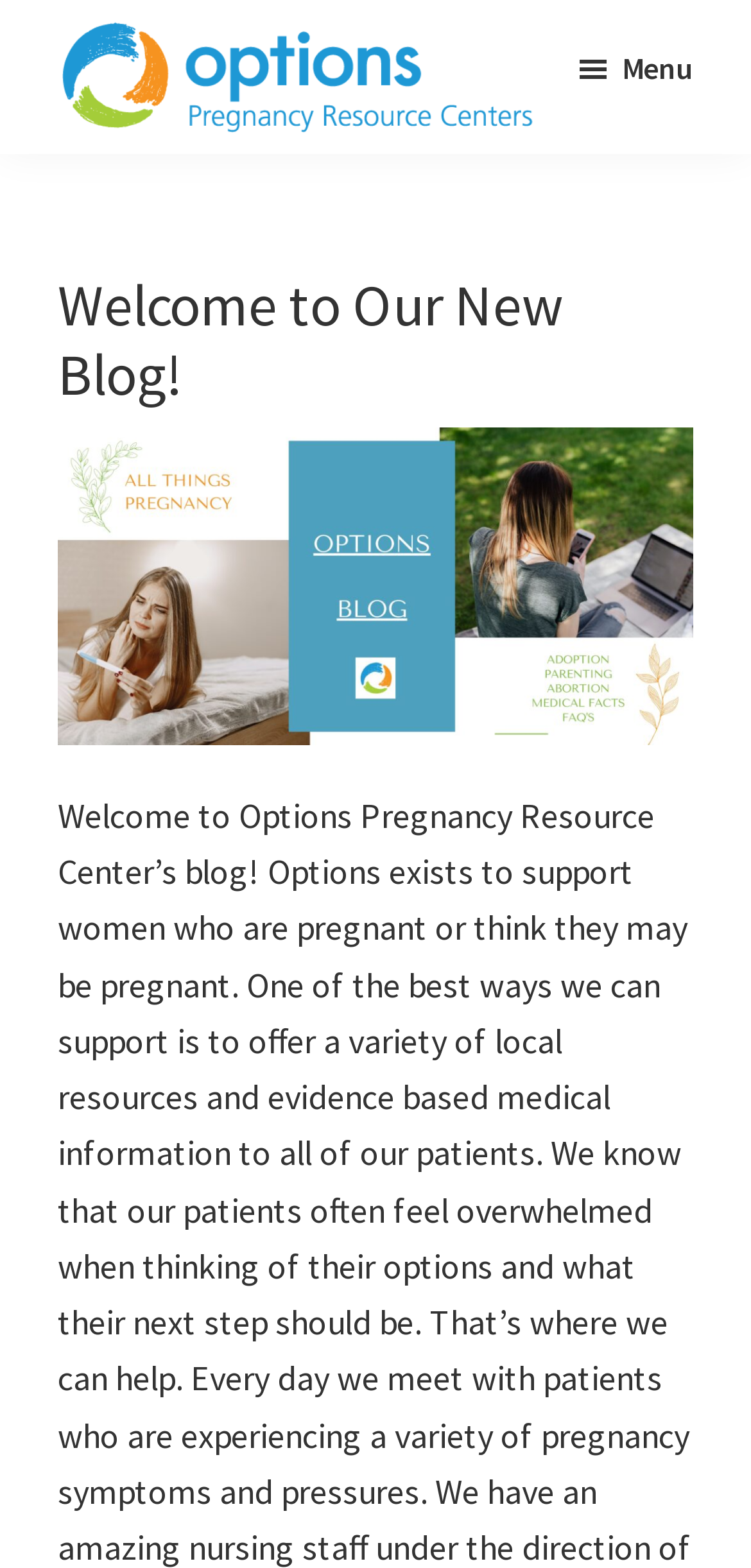Please provide a comprehensive response to the question based on the details in the image: What is the purpose of the organization?

I inferred the purpose of the organization by considering the meta description which mentions supporting women who are pregnant or think they may be pregnant, and also looking at the static text element 'Take Control of your Unplanned Pregnancy' which suggests that the organization is providing resources and support for women in such situations.